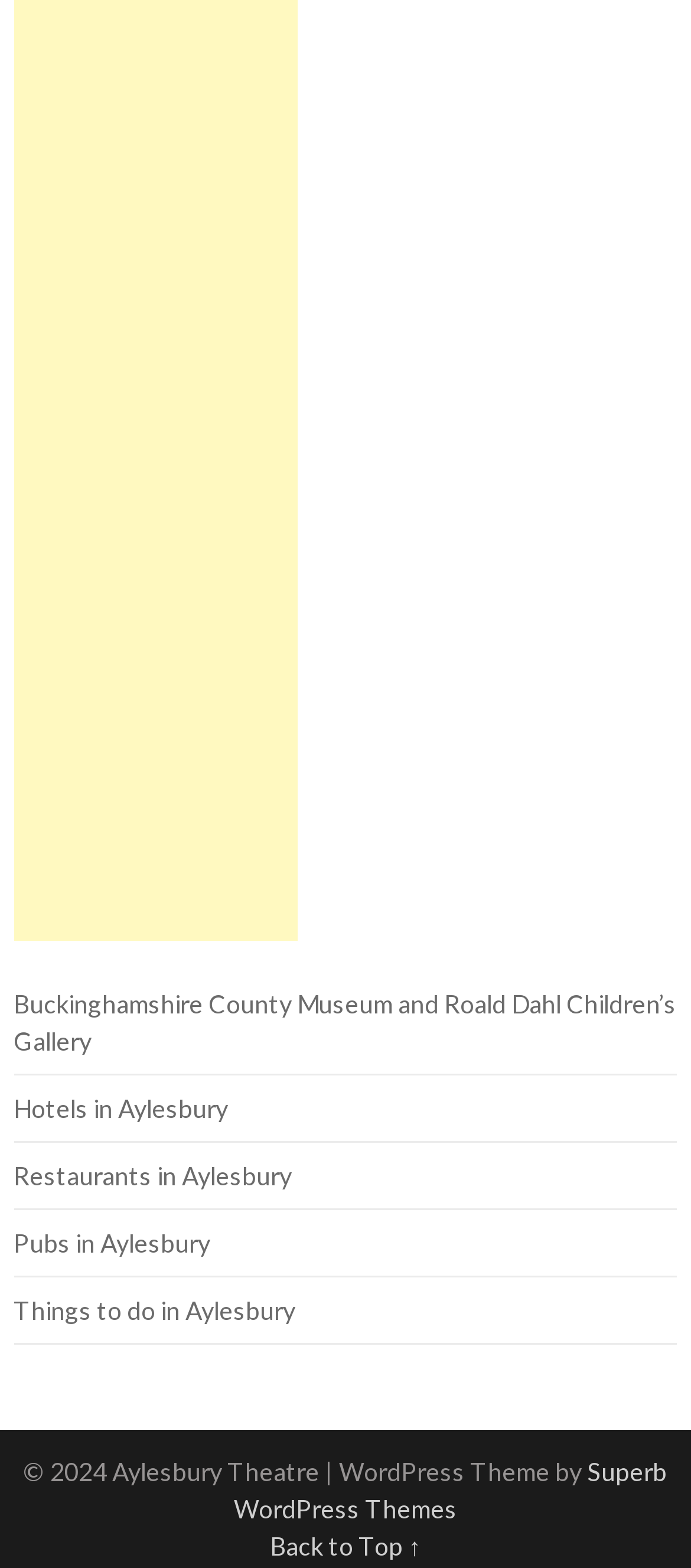How many static texts are there at the bottom of the webpage?
Provide an in-depth and detailed explanation in response to the question.

The answer can be found by counting the number of static texts at the bottom of the webpage, which are '© 2024 Aylesbury Theatre' and '| WordPress Theme by'. There are 2 such static texts.